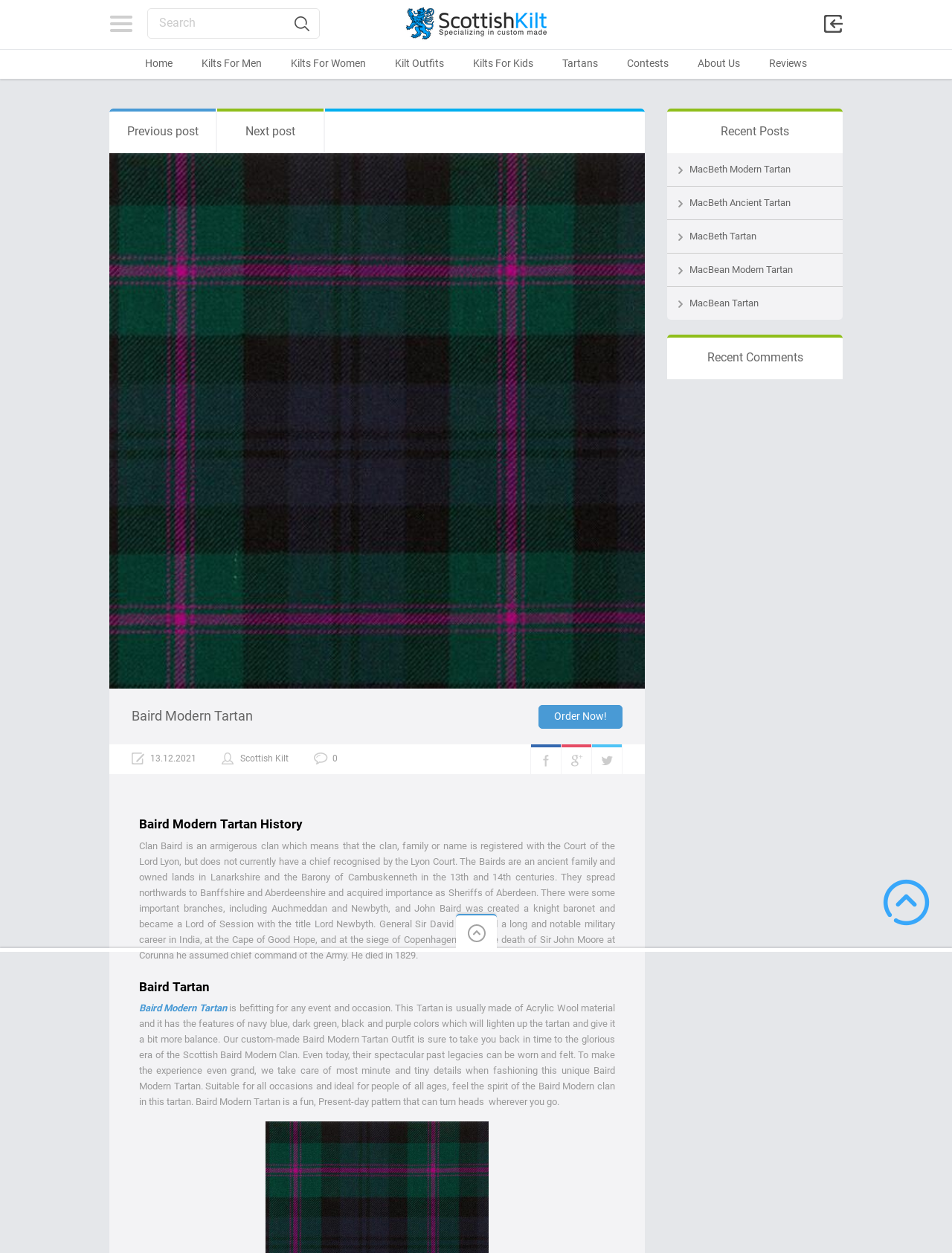What is the headline of the webpage?

Order Now!
Baird Modern Tartan